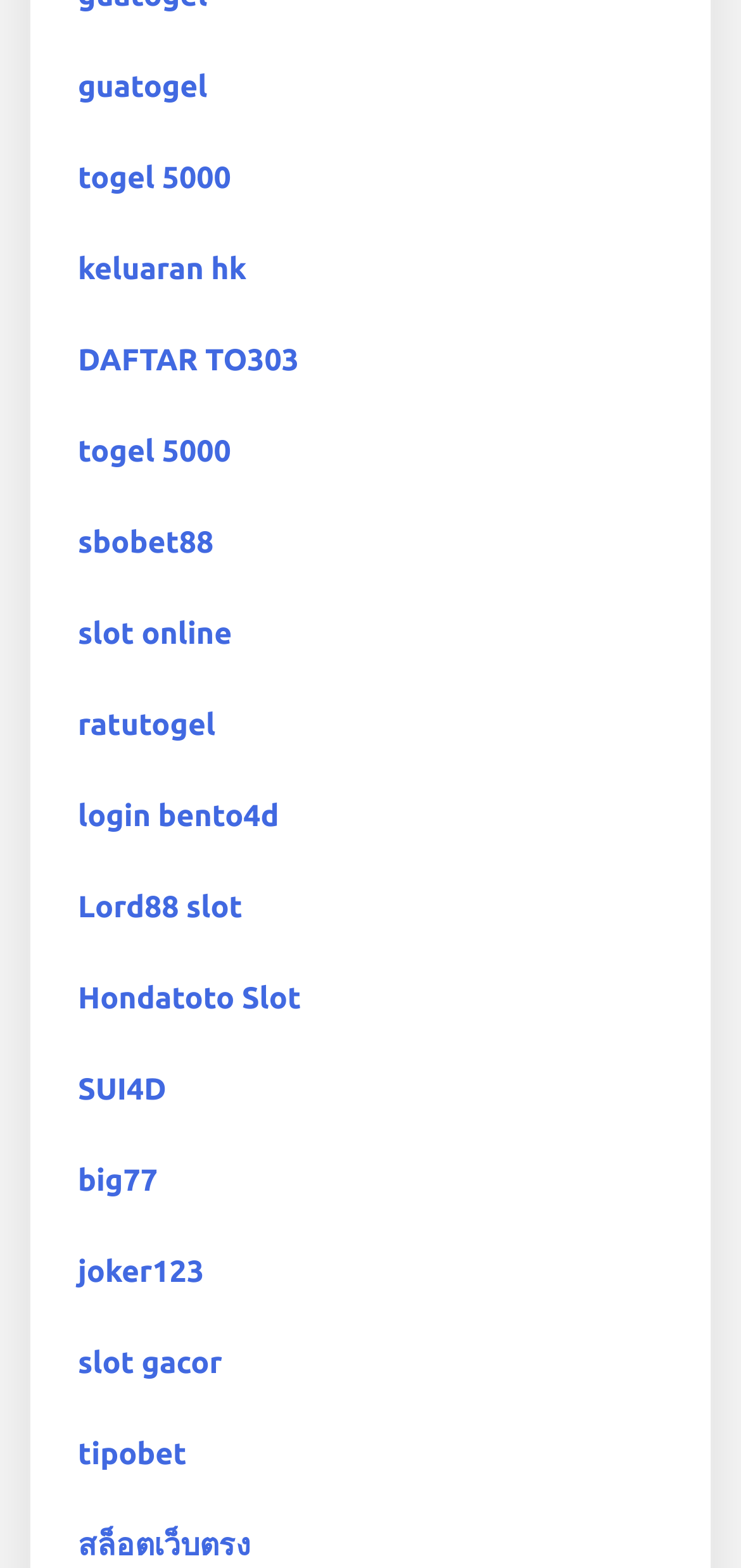Specify the bounding box coordinates of the area that needs to be clicked to achieve the following instruction: "register on DAFTAR TO303".

[0.105, 0.219, 0.404, 0.241]